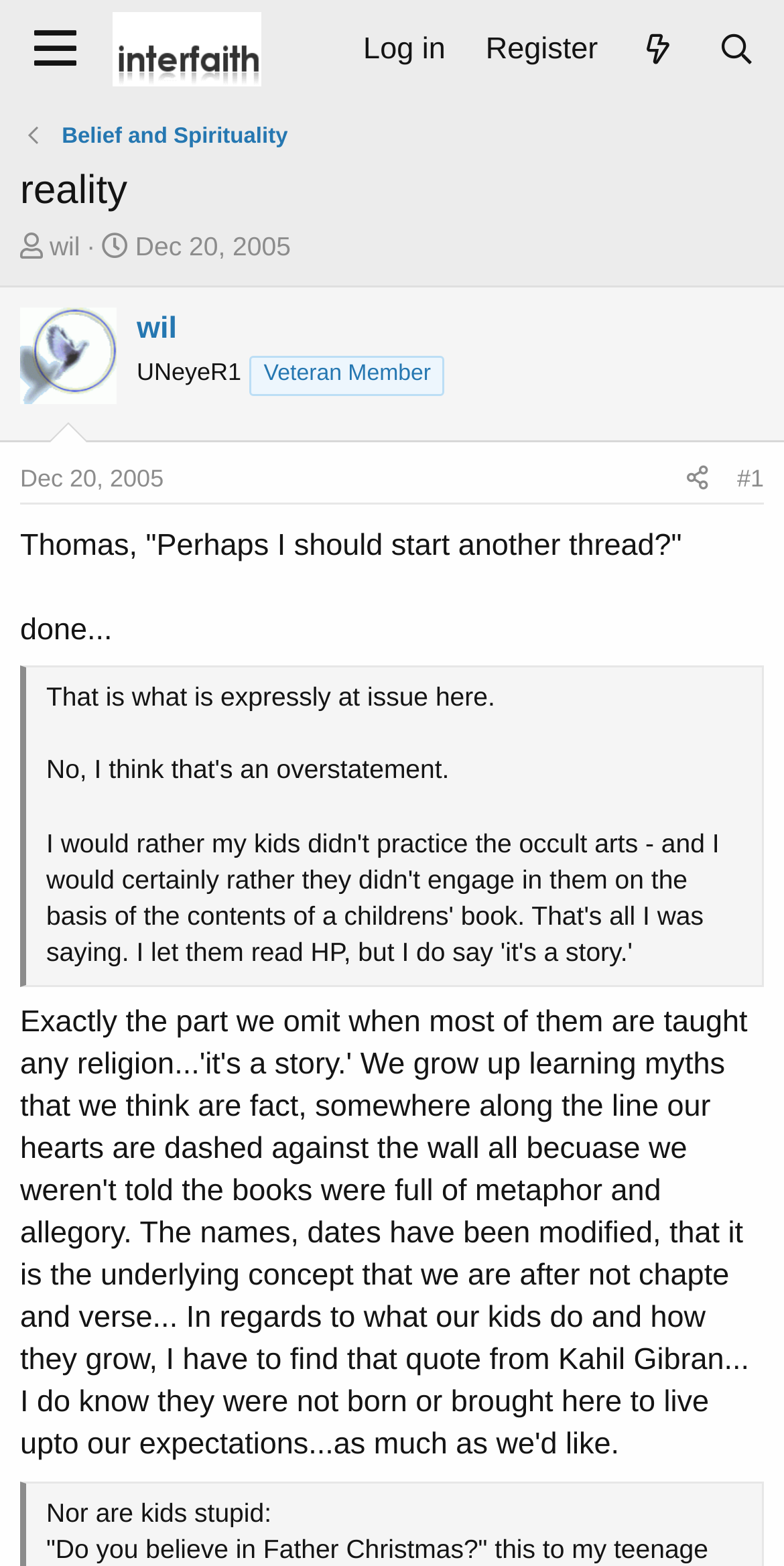Please indicate the bounding box coordinates for the clickable area to complete the following task: "visit digital marketing page". The coordinates should be specified as four float numbers between 0 and 1, i.e., [left, top, right, bottom].

None